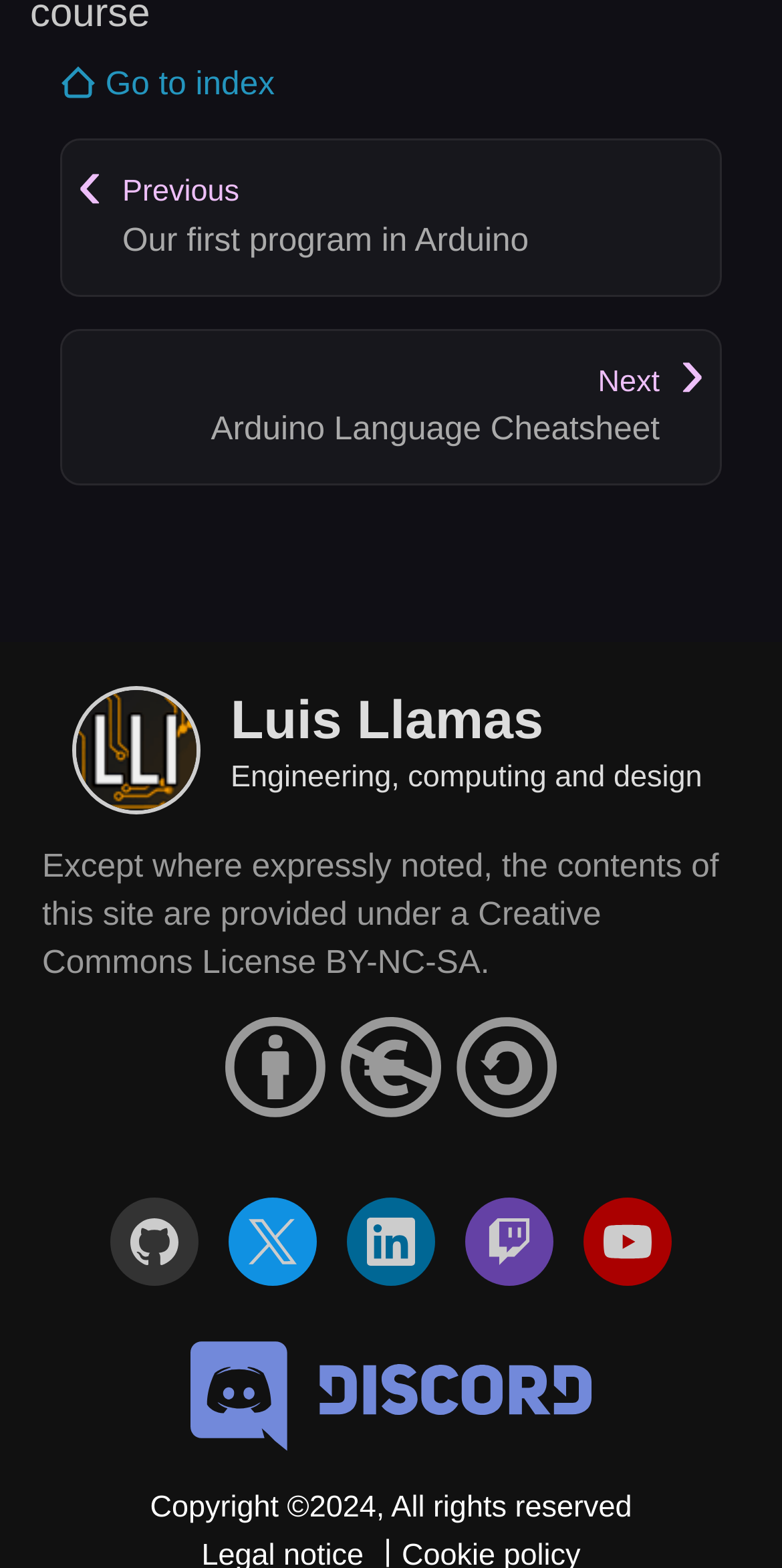What year is the copyright for?
Please respond to the question with a detailed and informative answer.

The StaticText element at the very bottom of the webpage states 'Copyright ©2024, All rights reserved', which indicates that the copyright is for the year 2024.